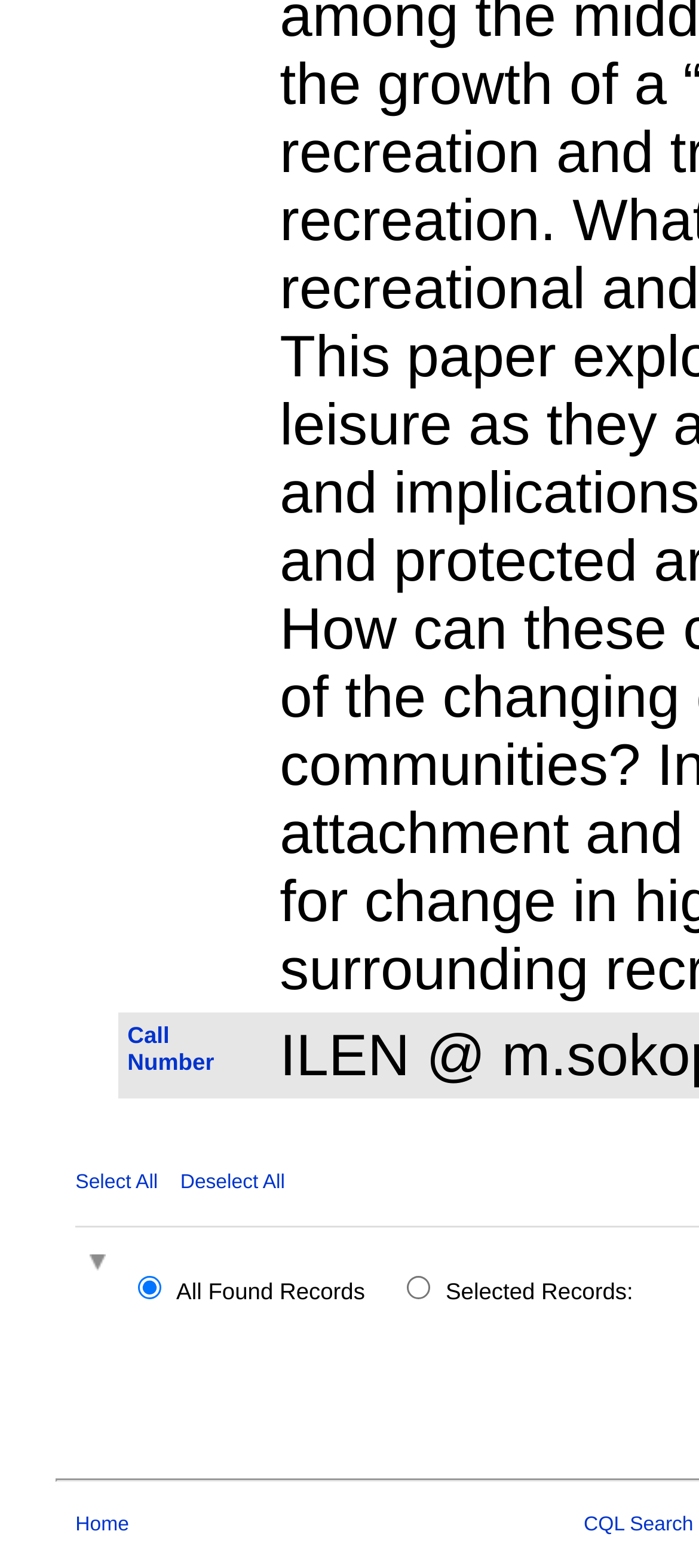What are the two options for record selection?
Please provide a comprehensive answer based on the visual information in the image.

The two options for record selection are 'All Found Records' and 'Selected Records:', which are presented as radio buttons. The user can select one of these options to determine which records to work with.